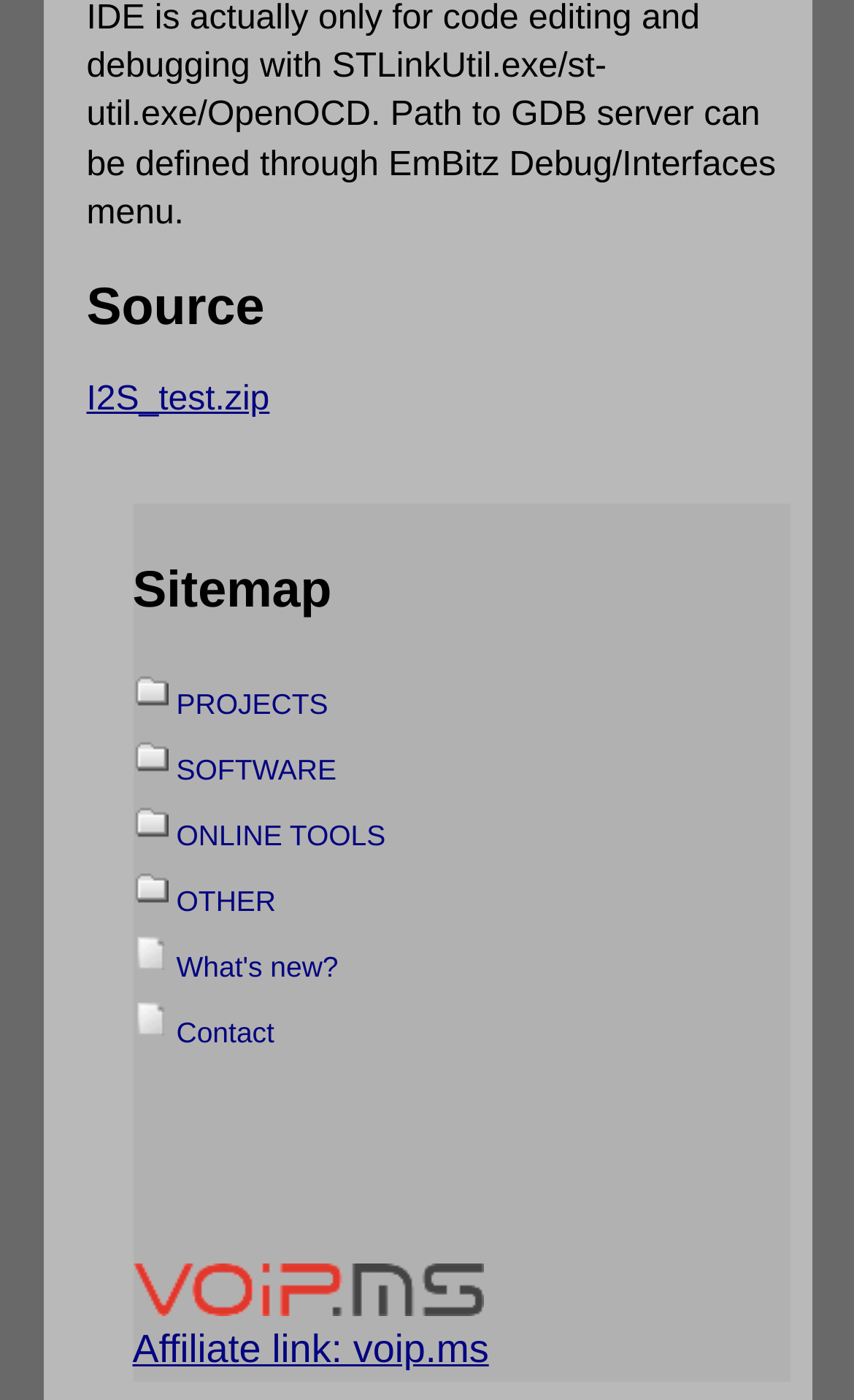What is the logo affiliated with? From the image, respond with a single word or brief phrase.

voip.ms